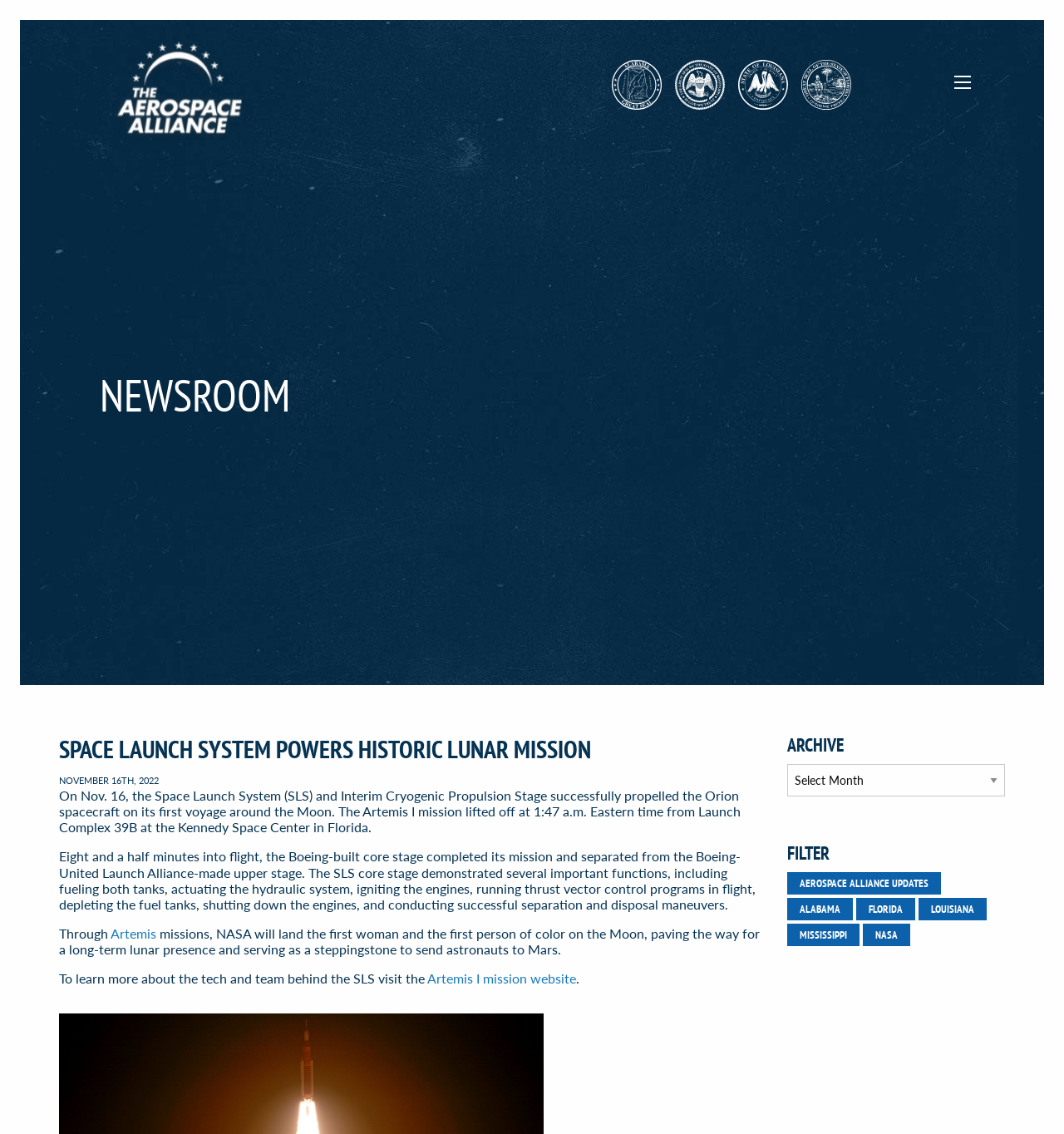What is the name of the spacecraft mentioned in the article?
Could you please answer the question thoroughly and with as much detail as possible?

The article mentions that the Space Launch System (SLS) and Interim Cryogenic Propulsion Stage successfully propelled the Orion spacecraft on its first voyage around the Moon.